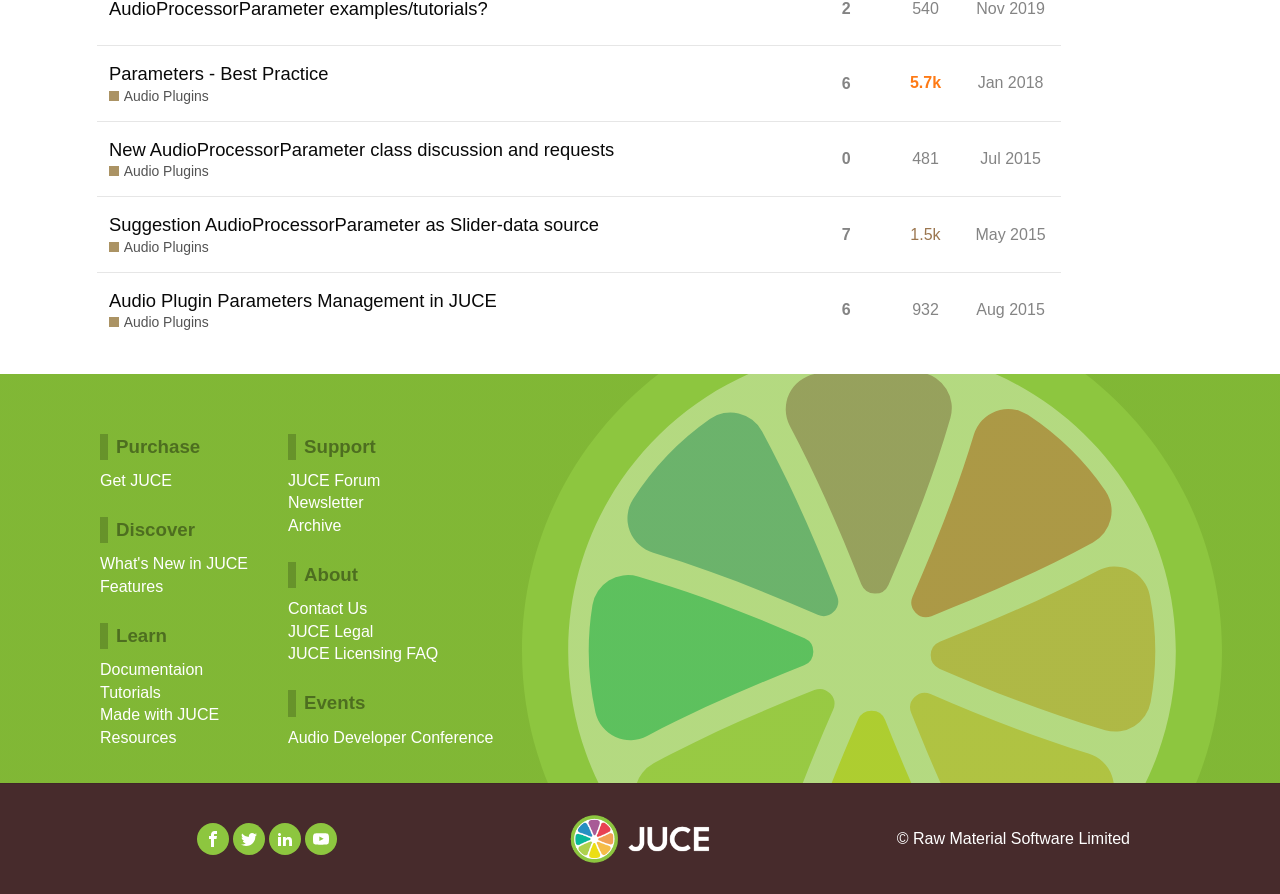Determine the bounding box coordinates in the format (top-left x, top-left y, bottom-right x, bottom-right y). Ensure all values are floating point numbers between 0 and 1. Identify the bounding box of the UI element described by: 6

[0.654, 0.321, 0.668, 0.373]